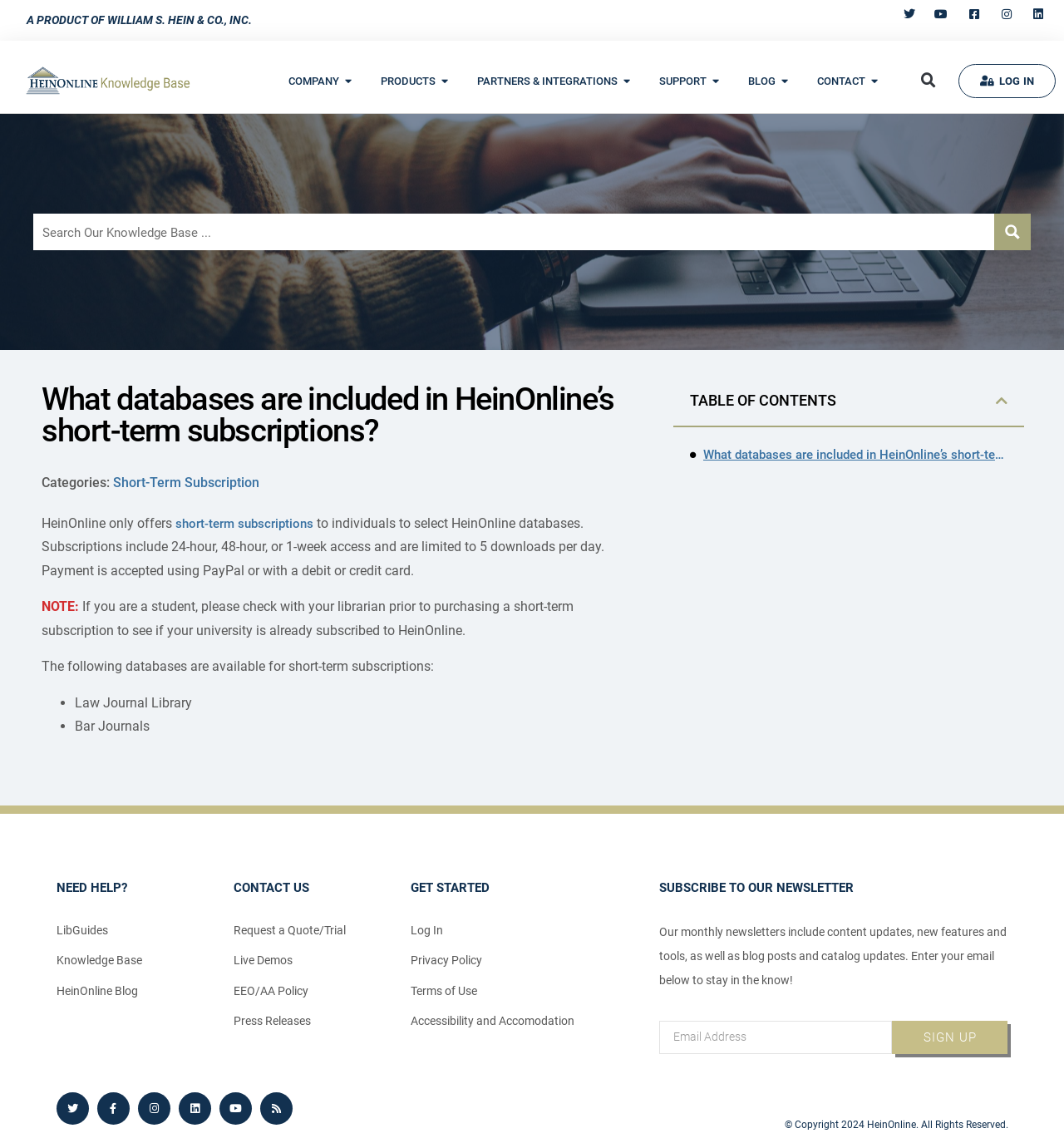Identify the bounding box coordinates of the section that should be clicked to achieve the task described: "Log in to your account".

[0.9, 0.056, 0.992, 0.086]